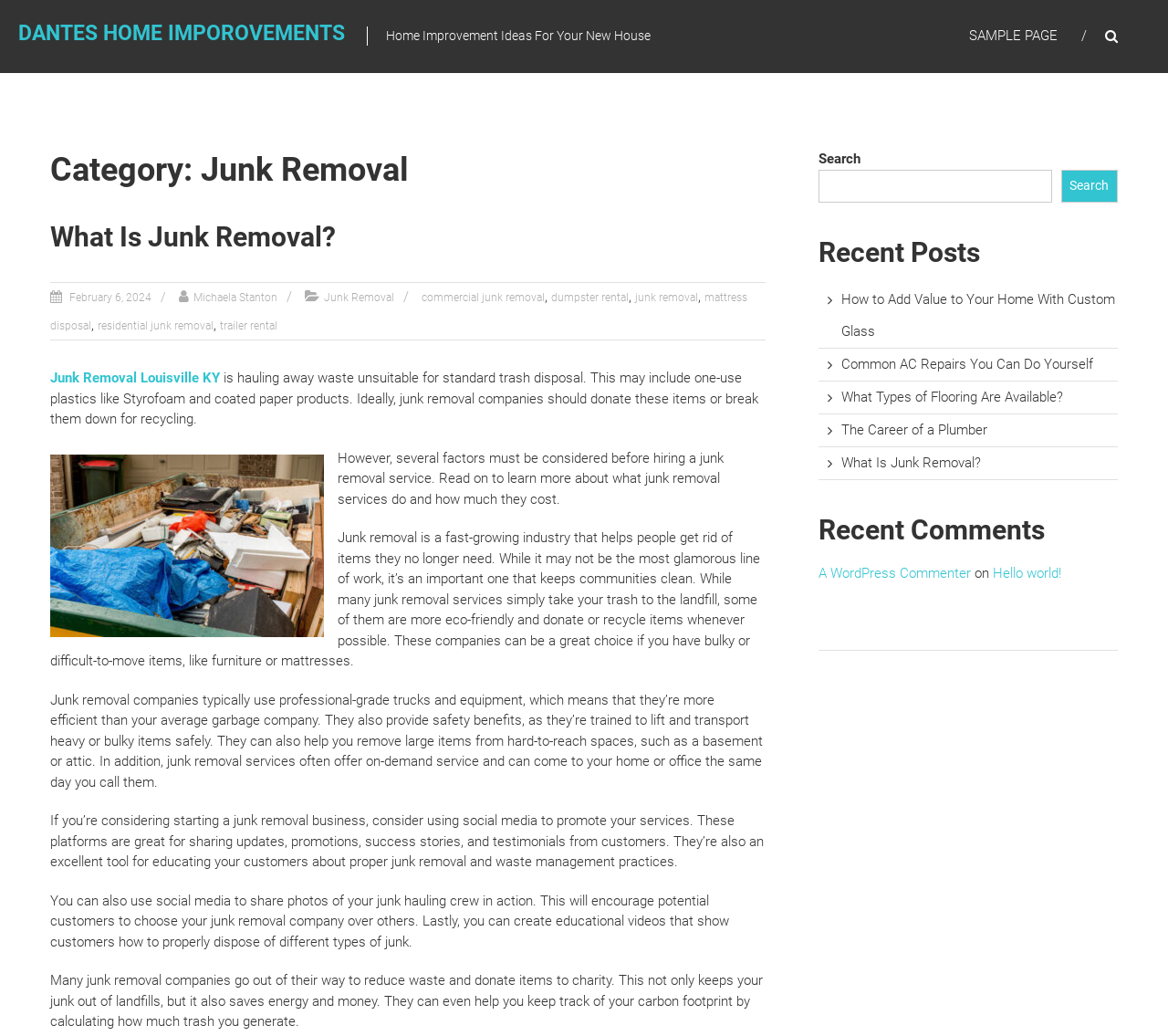Can you determine the bounding box coordinates of the area that needs to be clicked to fulfill the following instruction: "Click on the 'Junk Removal Louisville KY' link"?

[0.043, 0.357, 0.188, 0.373]